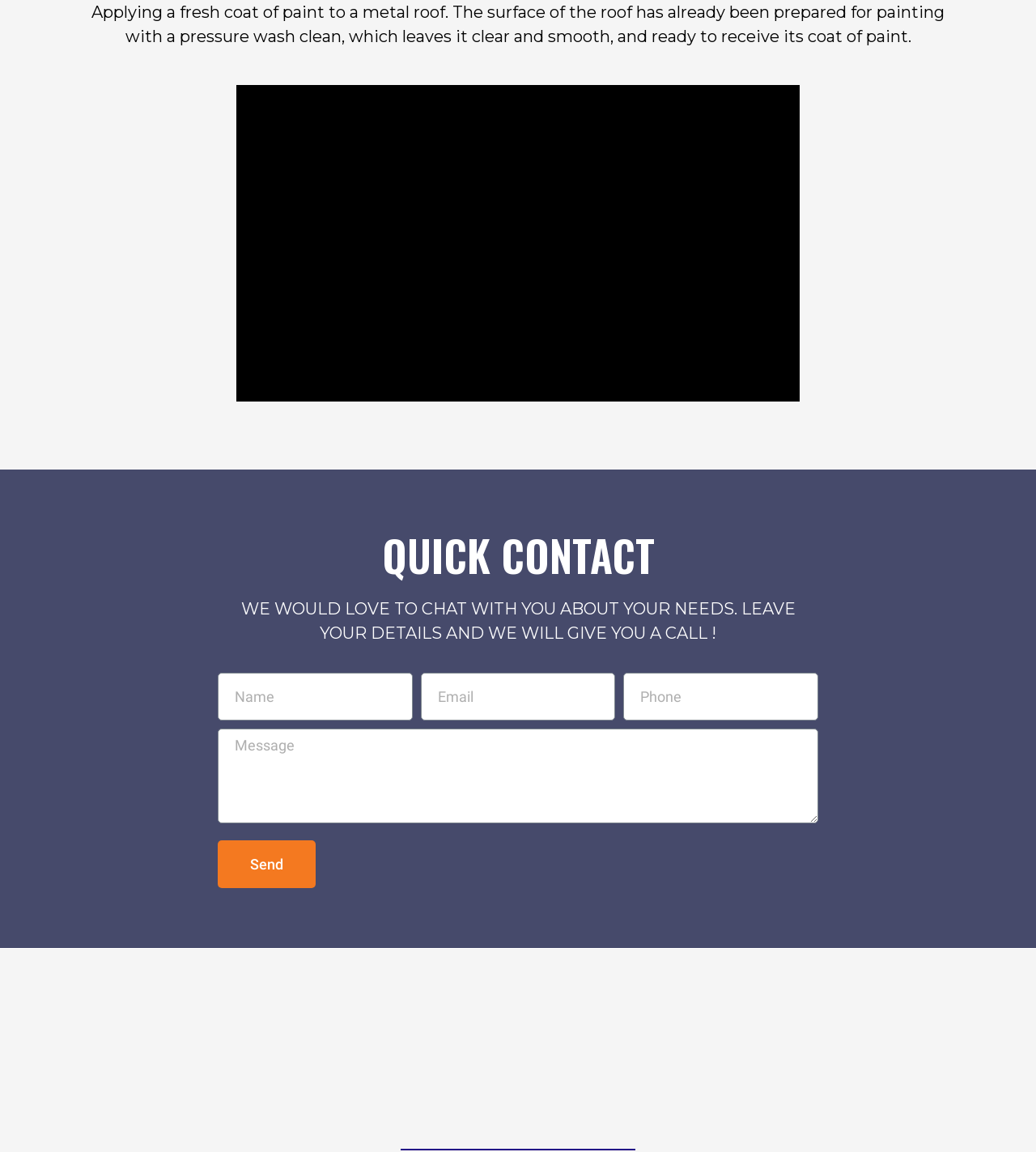How many text input fields are in the quick contact form? Based on the screenshot, please respond with a single word or phrase.

4